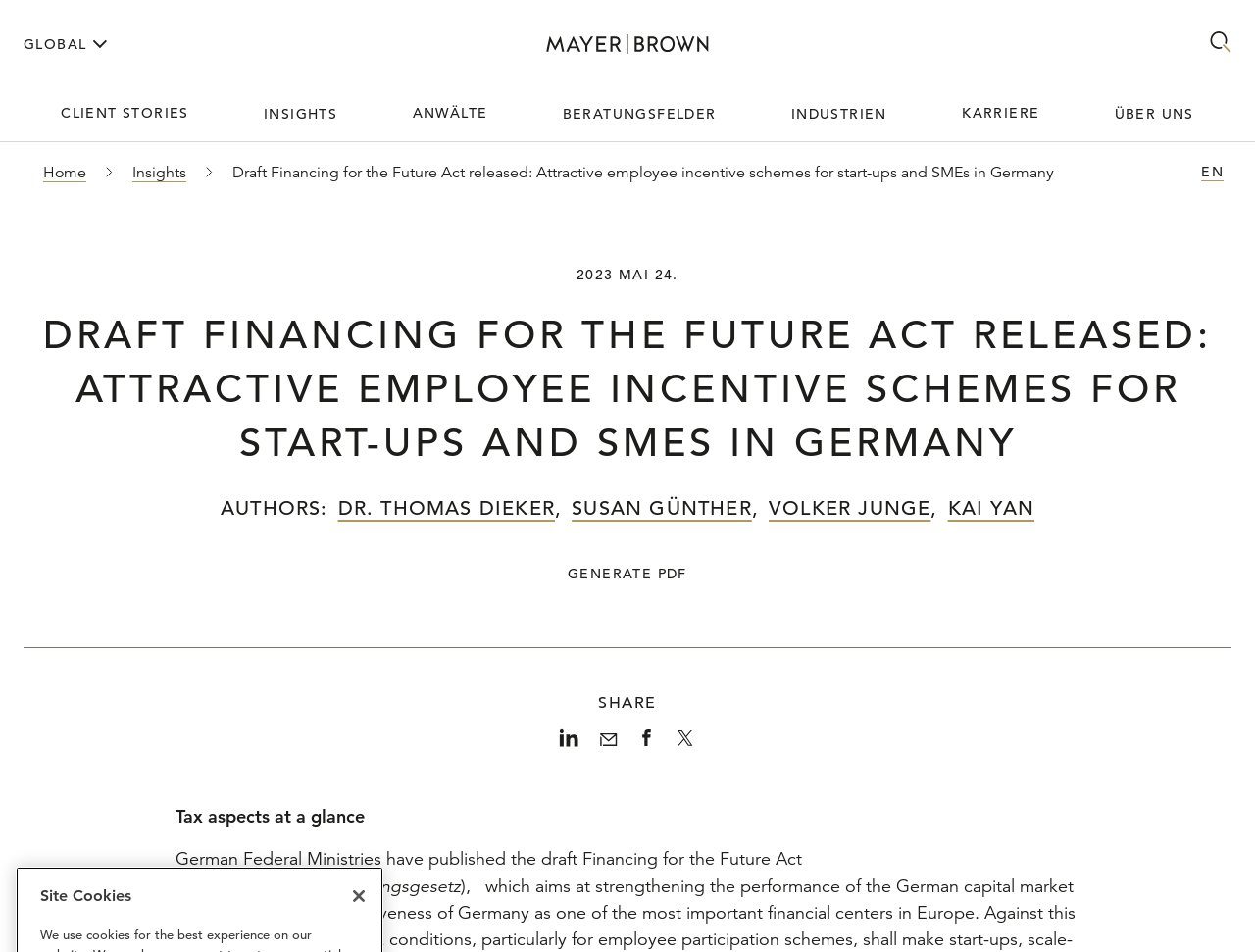Identify the bounding box coordinates of the region I need to click to complete this instruction: "Switch to English".

[0.951, 0.163, 0.981, 0.199]